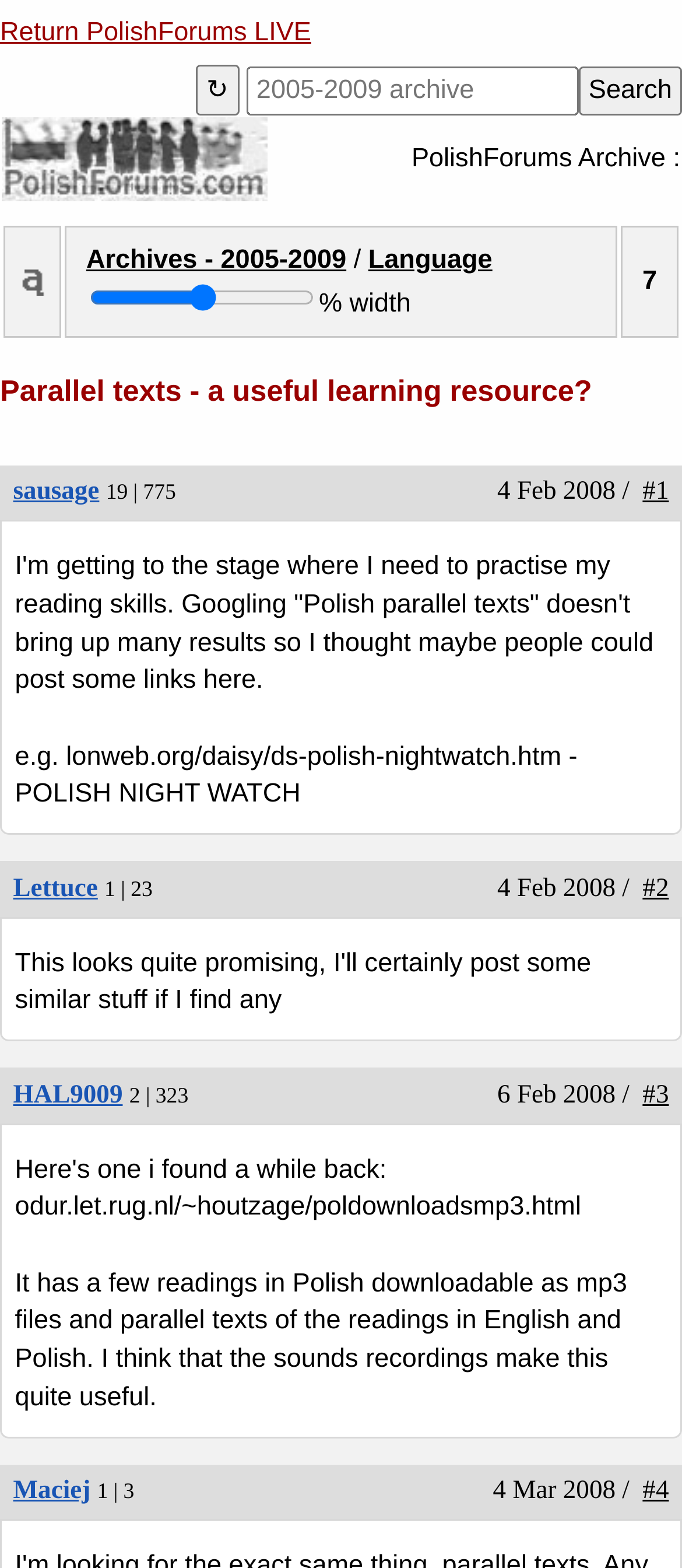Generate a comprehensive description of the webpage content.

This webpage appears to be a forum or discussion board focused on learning resources, specifically parallel texts. At the top, there is a navigation bar with a link to "Return PolishForums LIVE" and a search box with a "Search" button. Below the navigation bar, there is a table with two columns, one containing a link to "PolishForums - ARCHIVE" with an accompanying image, and the other column displaying the text "PolishForums Archive :".

The main content of the page is divided into three sections, each containing a heading, a link, and some text. The first section has a heading "Parallel texts - a useful learning resource?" and discusses the need for practicing reading skills in Polish. The second section has a link to "Lettuce" and discusses threads and posts. The third section has a link to "HAL9009" and discusses a resource with parallel texts and audio recordings.

Each section also contains information about the number of threads and posts, as well as the date and time of the post. There are also links to specific posts, labeled "#1", "#2", "#3", and "#4". The page appears to be a collection of user-generated content, with different users sharing their thoughts and resources on the topic of parallel texts.